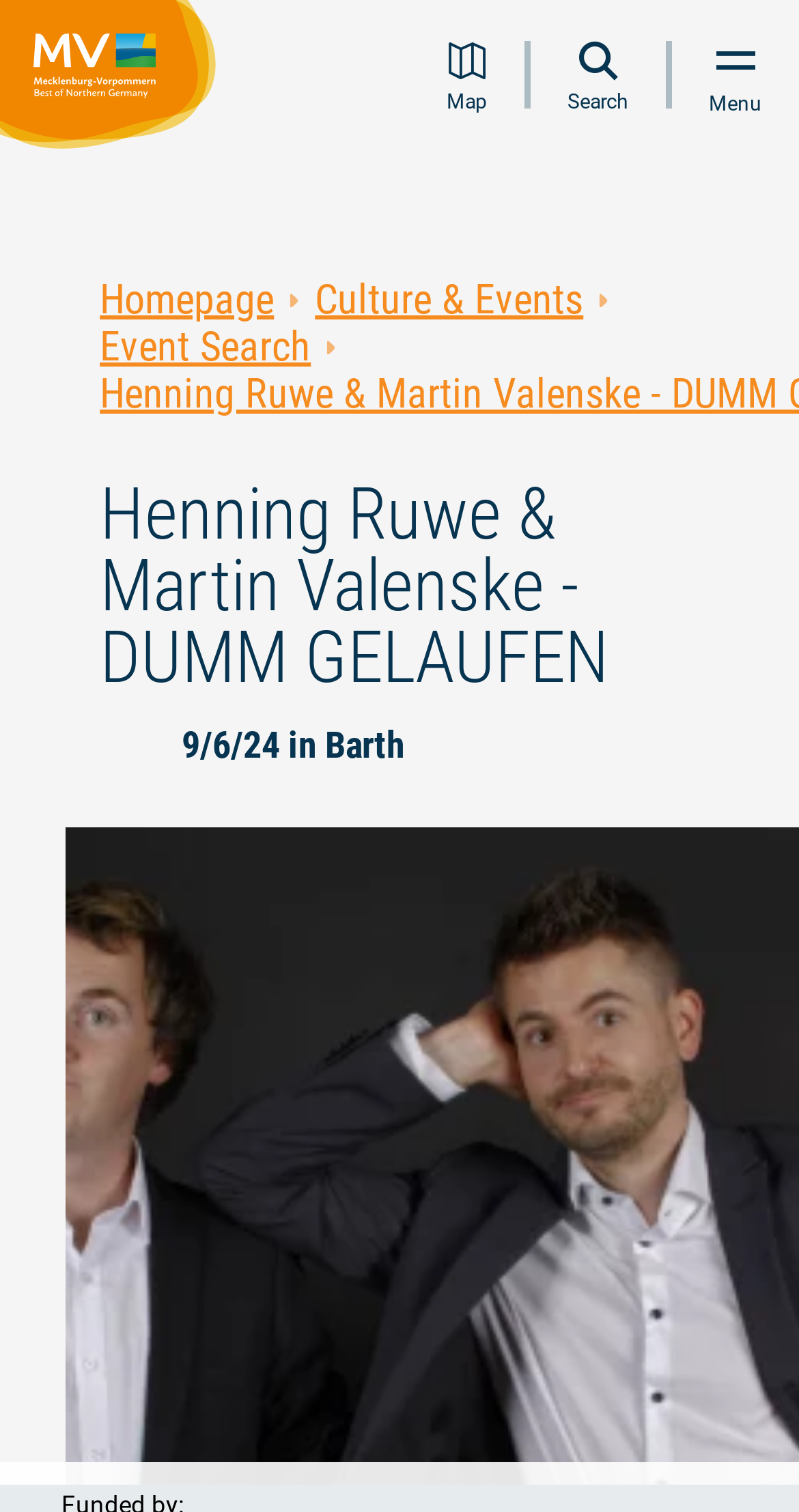How many navigation links are there?
Utilize the information in the image to give a detailed answer to the question.

I counted the number of link elements that are direct children of listitem elements. There are three listitem elements, each containing a link element with the text 'Map', 'Search', and 'Menu' respectively.